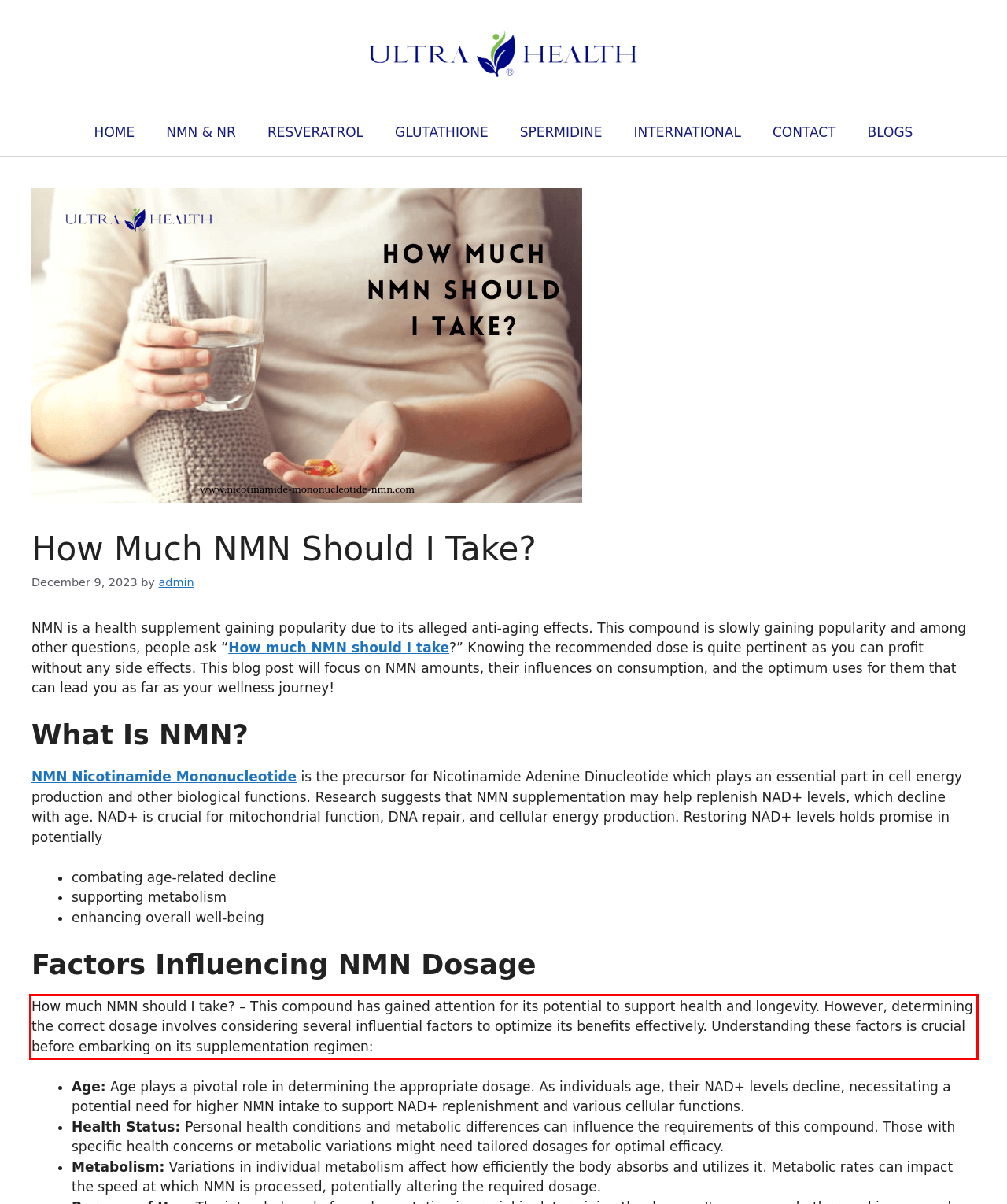Given a screenshot of a webpage with a red bounding box, extract the text content from the UI element inside the red bounding box.

How much NMN should I take? – This compound has gained attention for its potential to support health and longevity. However, determining the correct dosage involves considering several influential factors to optimize its benefits effectively. Understanding these factors is crucial before embarking on its supplementation regimen: